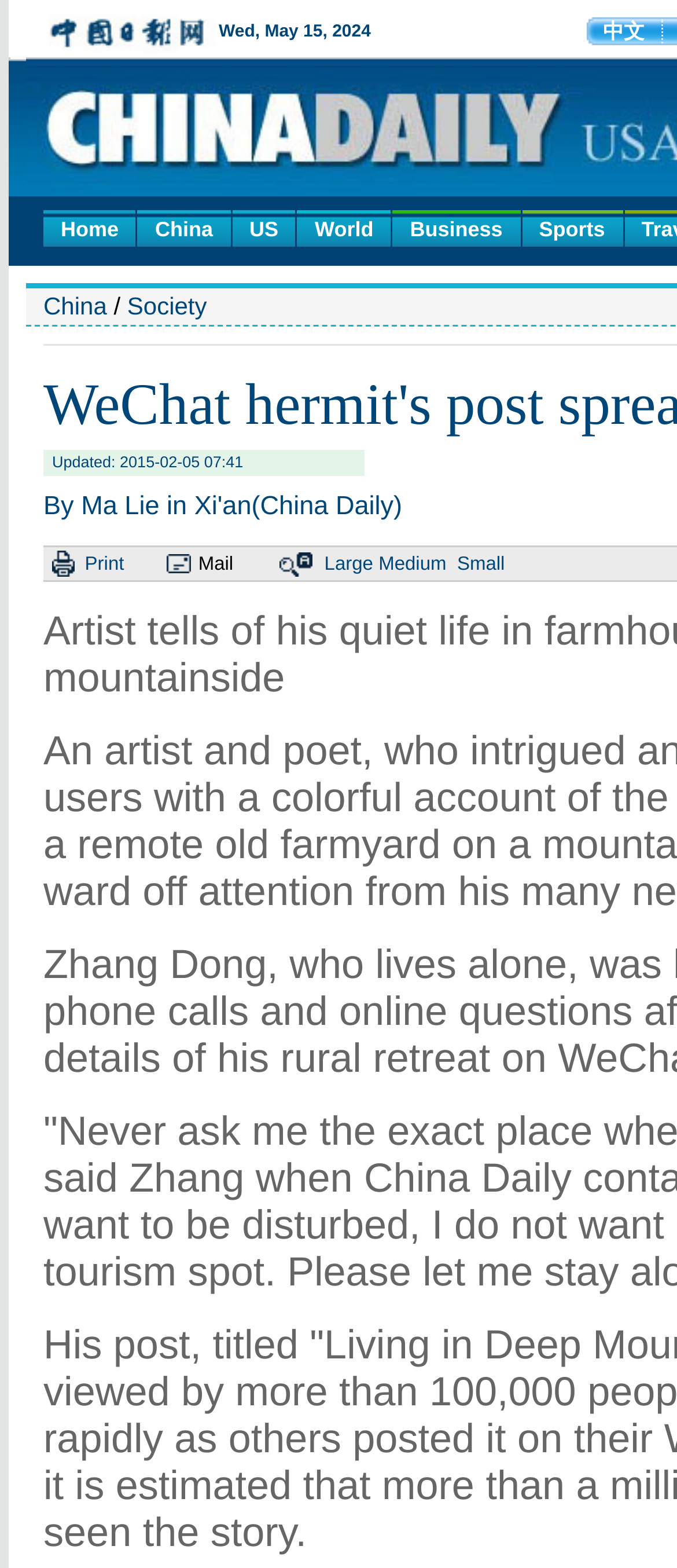Please locate the bounding box coordinates of the element that should be clicked to complete the given instruction: "send the article by mail".

[0.293, 0.353, 0.345, 0.366]